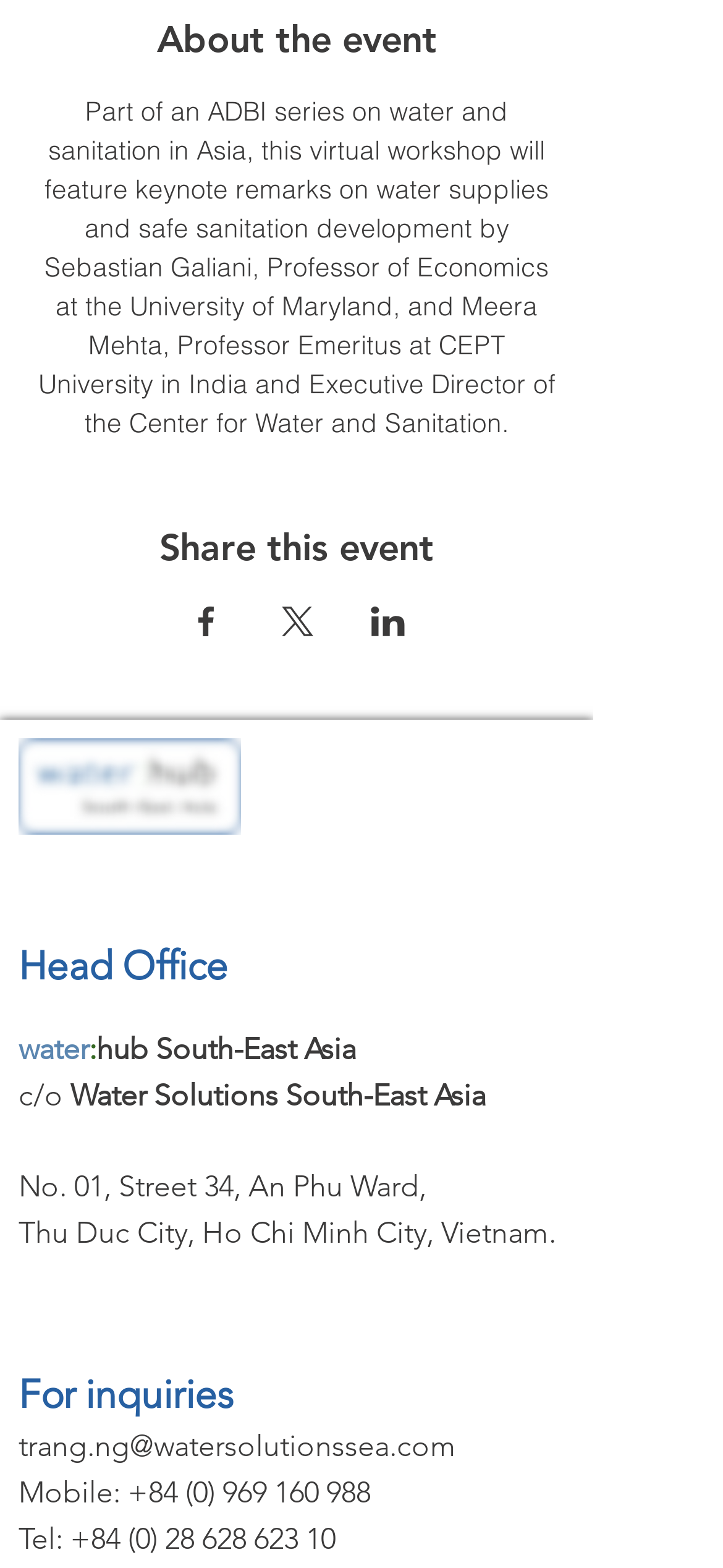Using the given description, provide the bounding box coordinates formatted as (top-left x, top-left y, bottom-right x, bottom-right y), with all values being floating point numbers between 0 and 1. Description: aria-label="Facebook"

[0.236, 0.544, 0.326, 0.586]